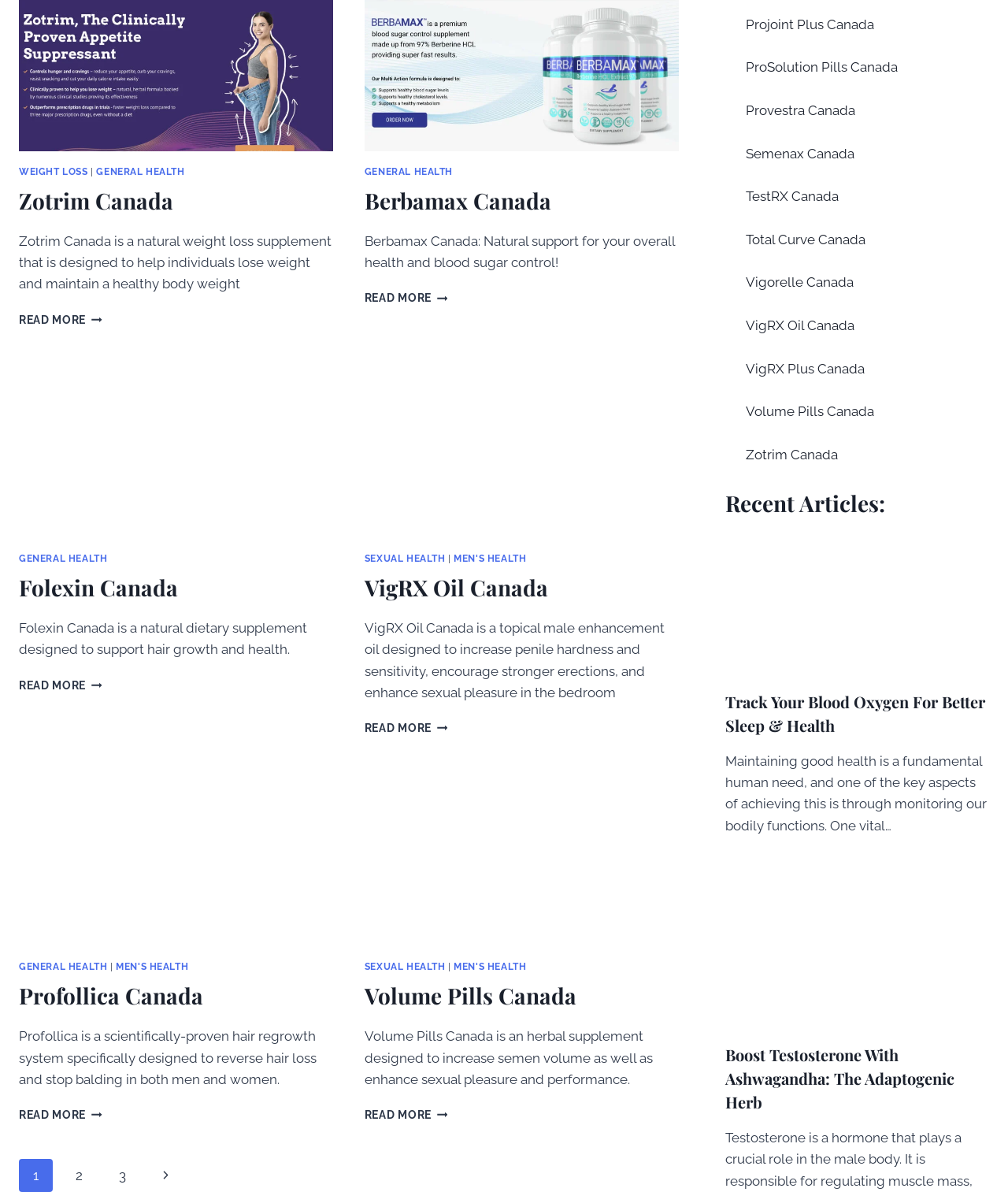Locate the bounding box coordinates of the area you need to click to fulfill this instruction: 'Go to page 2'. The coordinates must be in the form of four float numbers ranging from 0 to 1: [left, top, right, bottom].

[0.062, 0.972, 0.095, 1.0]